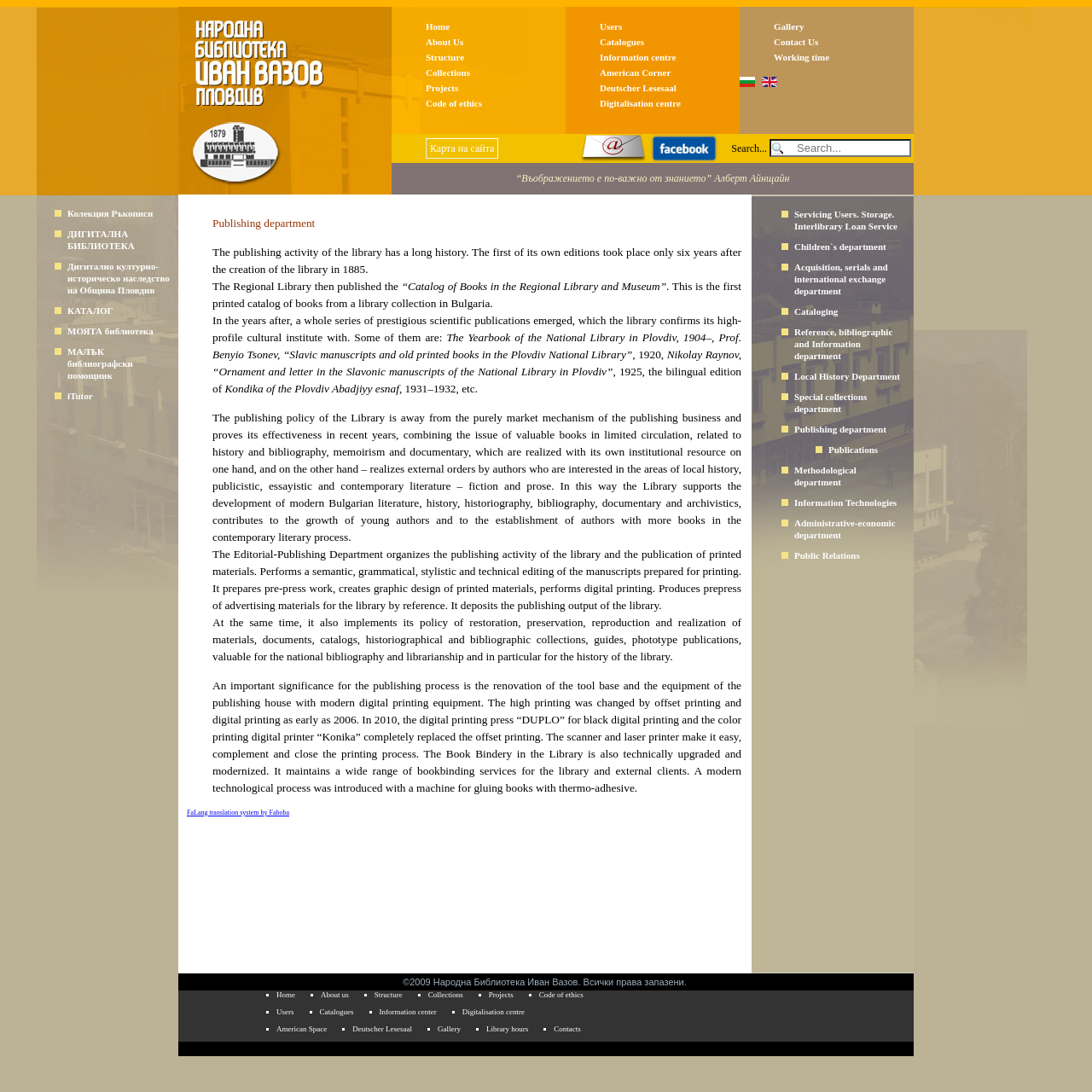Locate the bounding box coordinates of the region to be clicked to comply with the following instruction: "Go to the 'Collections' page". The coordinates must be four float numbers between 0 and 1, in the form [left, top, right, bottom].

[0.39, 0.062, 0.43, 0.071]